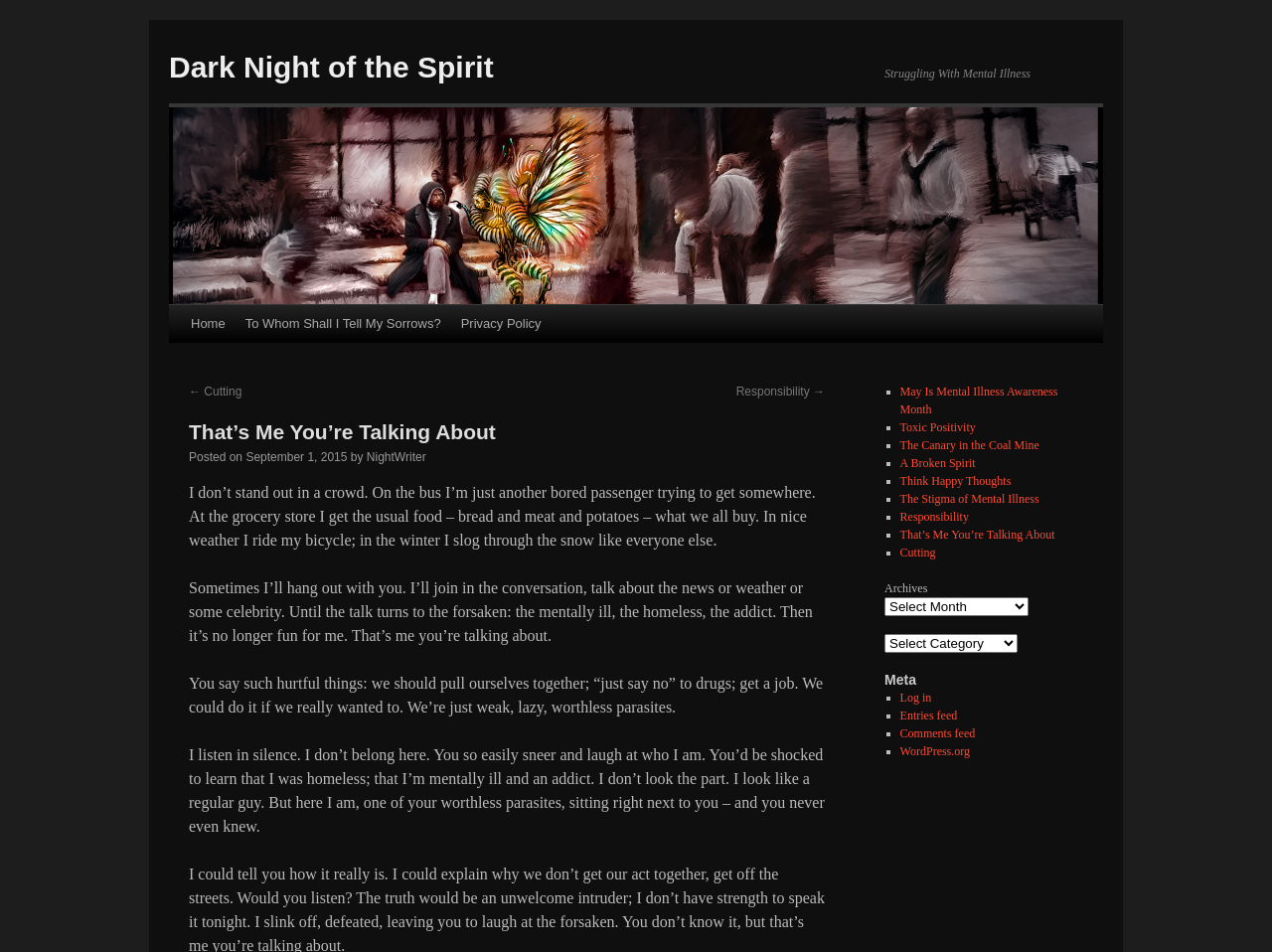Respond with a single word or short phrase to the following question: 
What is the topic of the post 'That’s Me You’re Talking About'?

Mental Illness